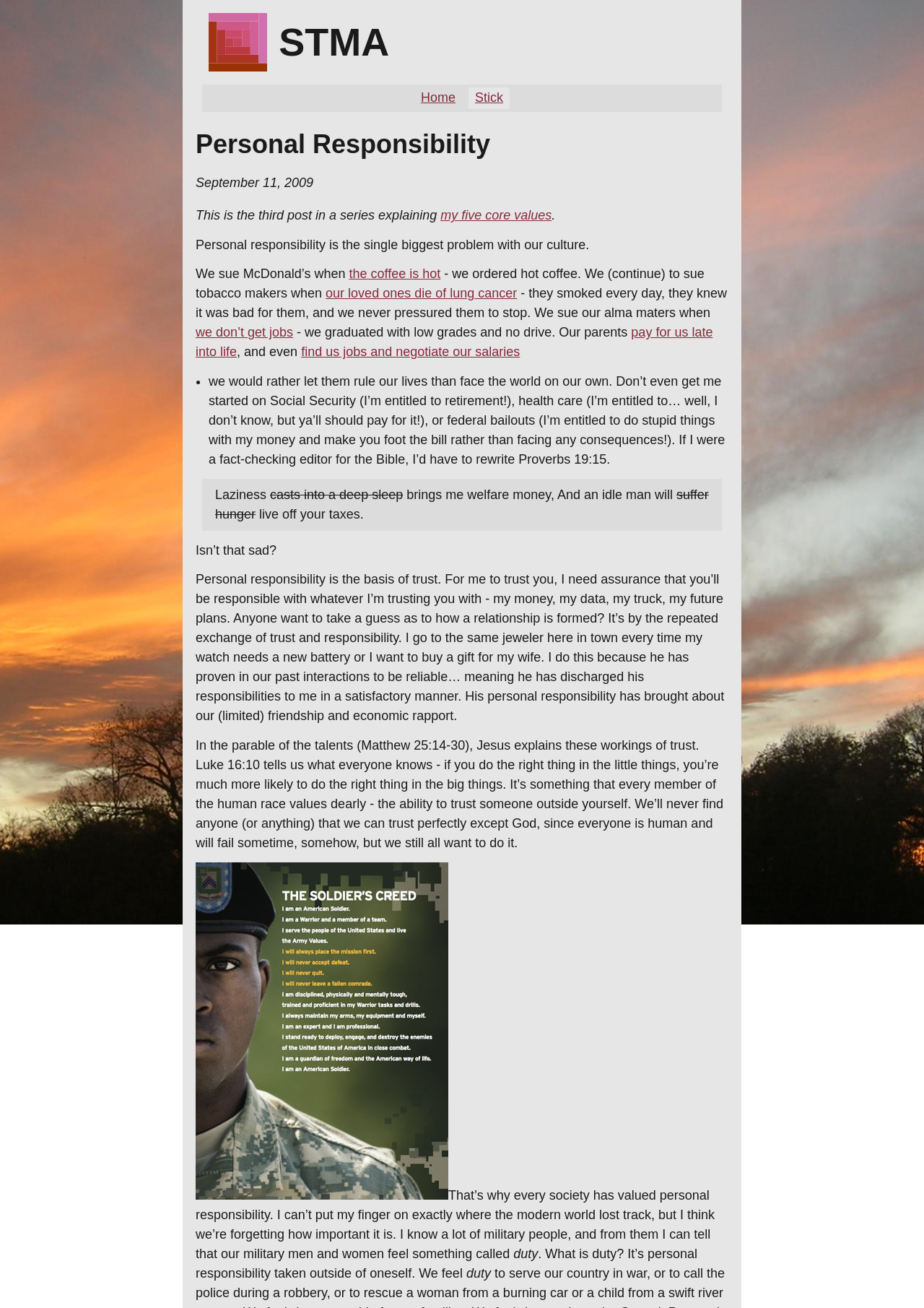Locate the bounding box coordinates of the segment that needs to be clicked to meet this instruction: "Click the 'Home' link".

[0.448, 0.067, 0.5, 0.083]